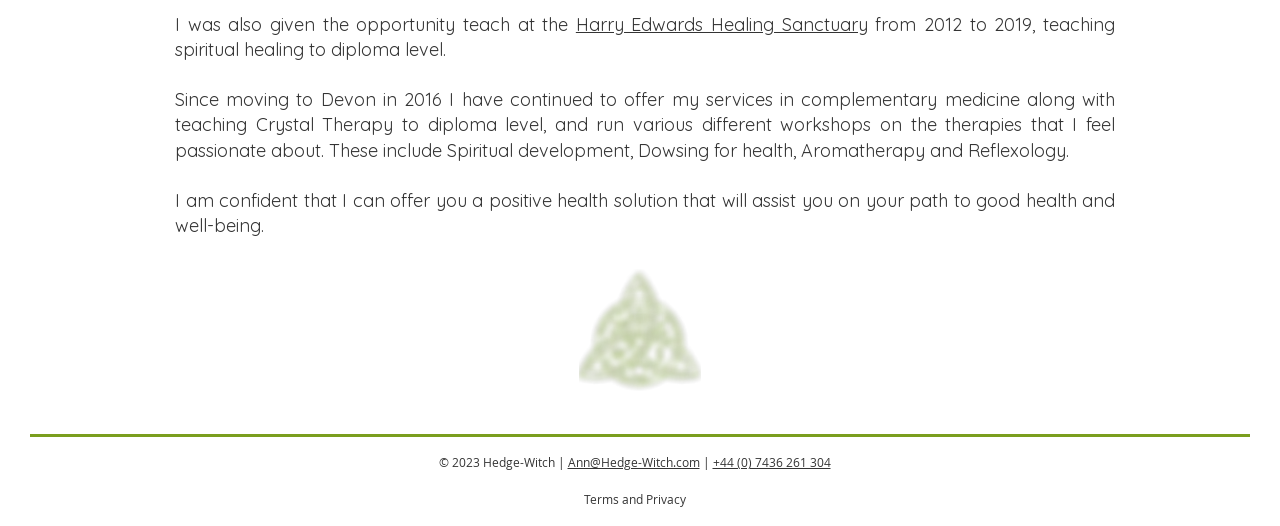What is the profession of the person described on this webpage?
Provide a concise answer using a single word or phrase based on the image.

Healer